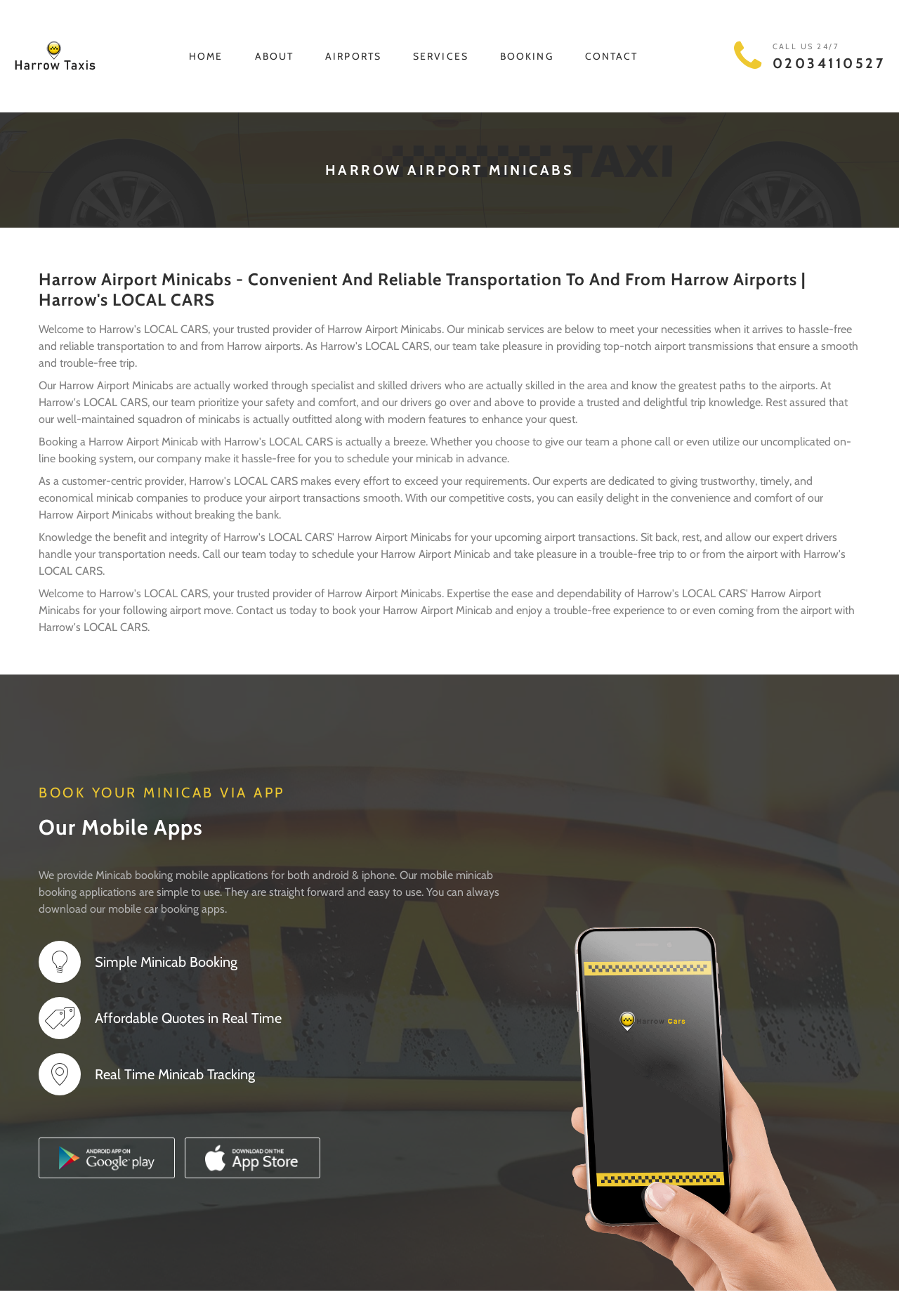Can you determine the bounding box coordinates of the area that needs to be clicked to fulfill the following instruction: "Call the phone number"?

[0.859, 0.042, 0.984, 0.054]